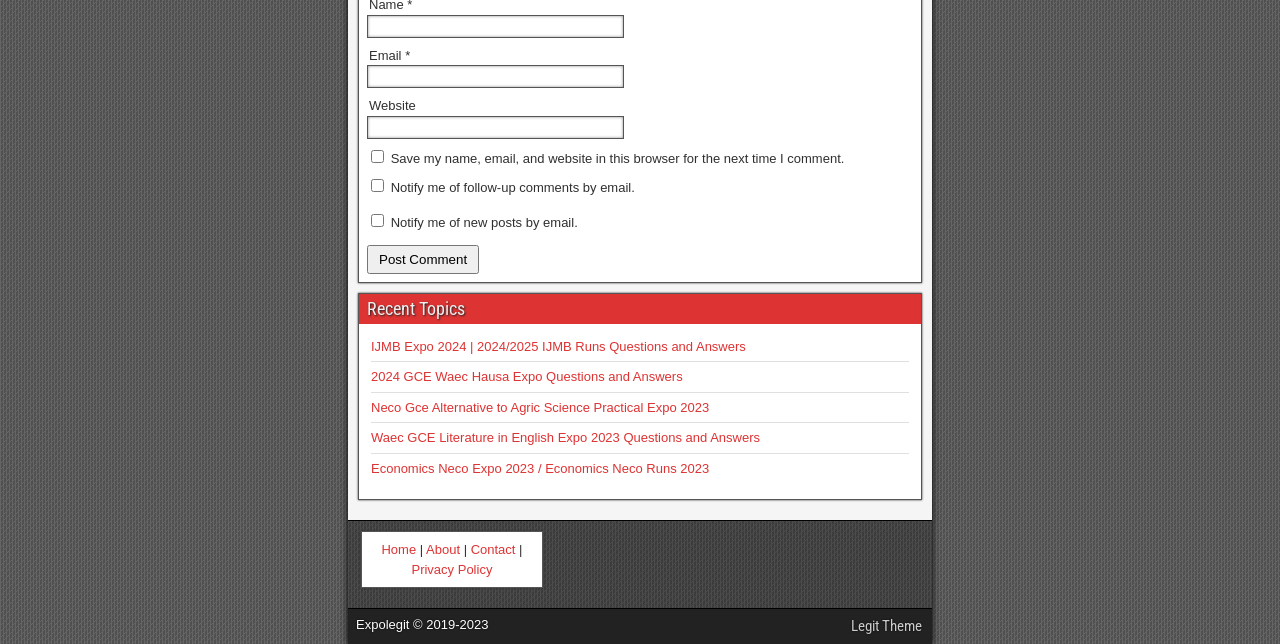Based on the element description Privacy Policy, identify the bounding box coordinates for the UI element. The coordinates should be in the format (top-left x, top-left y, bottom-right x, bottom-right y) and within the 0 to 1 range.

[0.321, 0.872, 0.385, 0.896]